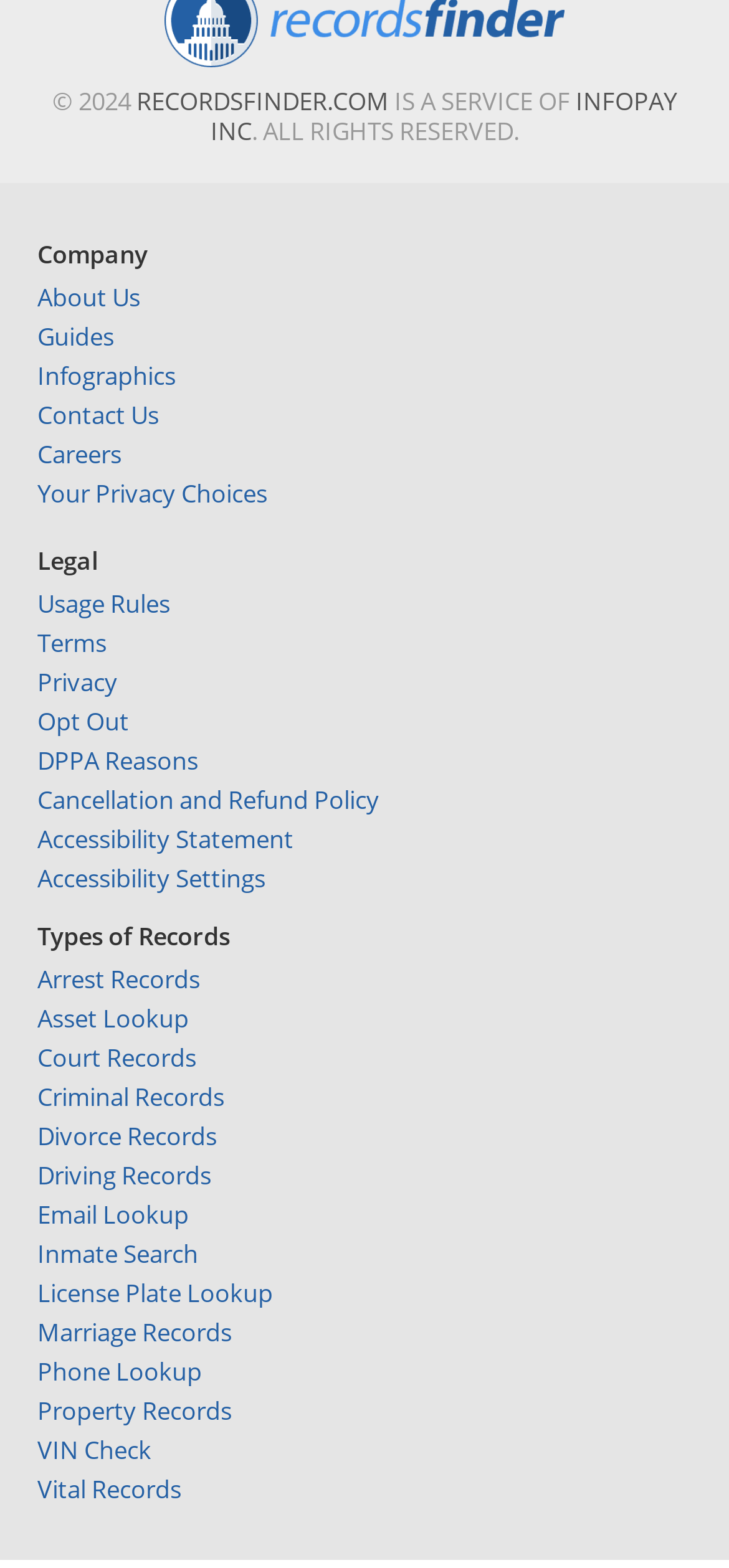Determine the bounding box coordinates of the section I need to click to execute the following instruction: "Access Accessibility Settings". Provide the coordinates as four float numbers between 0 and 1, i.e., [left, top, right, bottom].

[0.051, 0.55, 0.364, 0.571]